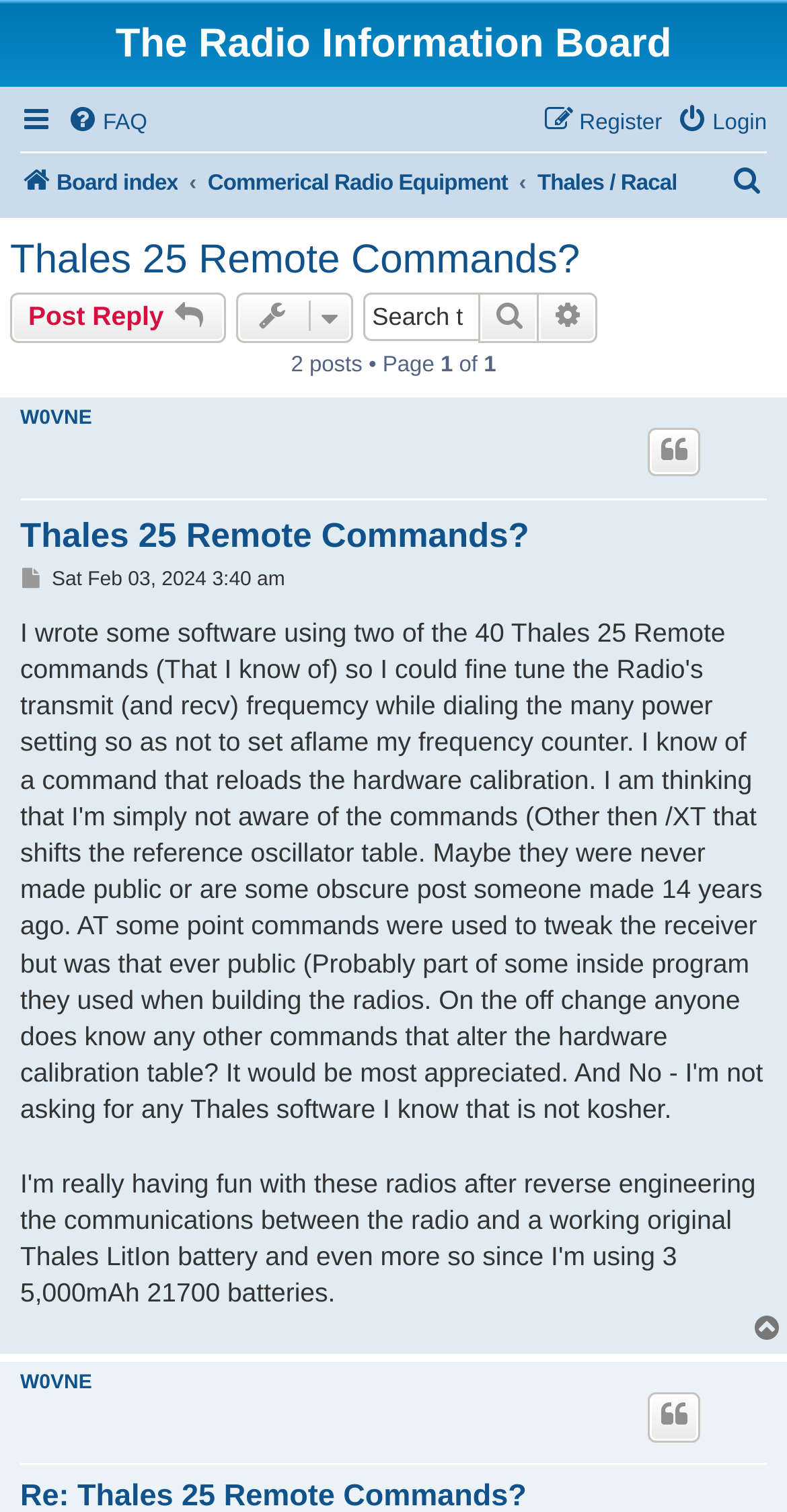Provide a thorough description of the webpage you see.

The webpage is a forum discussion page titled "Thales 25 Remote Commands?" on "The Radio Information Board". At the top, there is a horizontal menubar with links to "FAQ", "Login", and "Register". Below this menubar, there is another horizontal menubar with links to "Board index", "Commerical Radio Equipment", "Thales / Racal", and "Search".

The main content of the page is divided into sections. The first section has a heading "Thales 25 Remote Commands?" and contains a link to the same title. Below this, there are links to "Post Reply" and "Topic tools", as well as a search box with a button and a link to "Advanced search".

The next section displays information about the topic, including the number of posts and the page number, with links to navigate between pages. Below this, there is a list of posts with the author's name "W0VNE" and a heading "Thales 25 Remote Commands?" that repeats the title of the page.

The page also has links to "Quote" and "Post" at the bottom, as well as a timestamp indicating when the post was made. At the very bottom, there is a link to "Top" and another list of posts with the author's name "W0VNE".